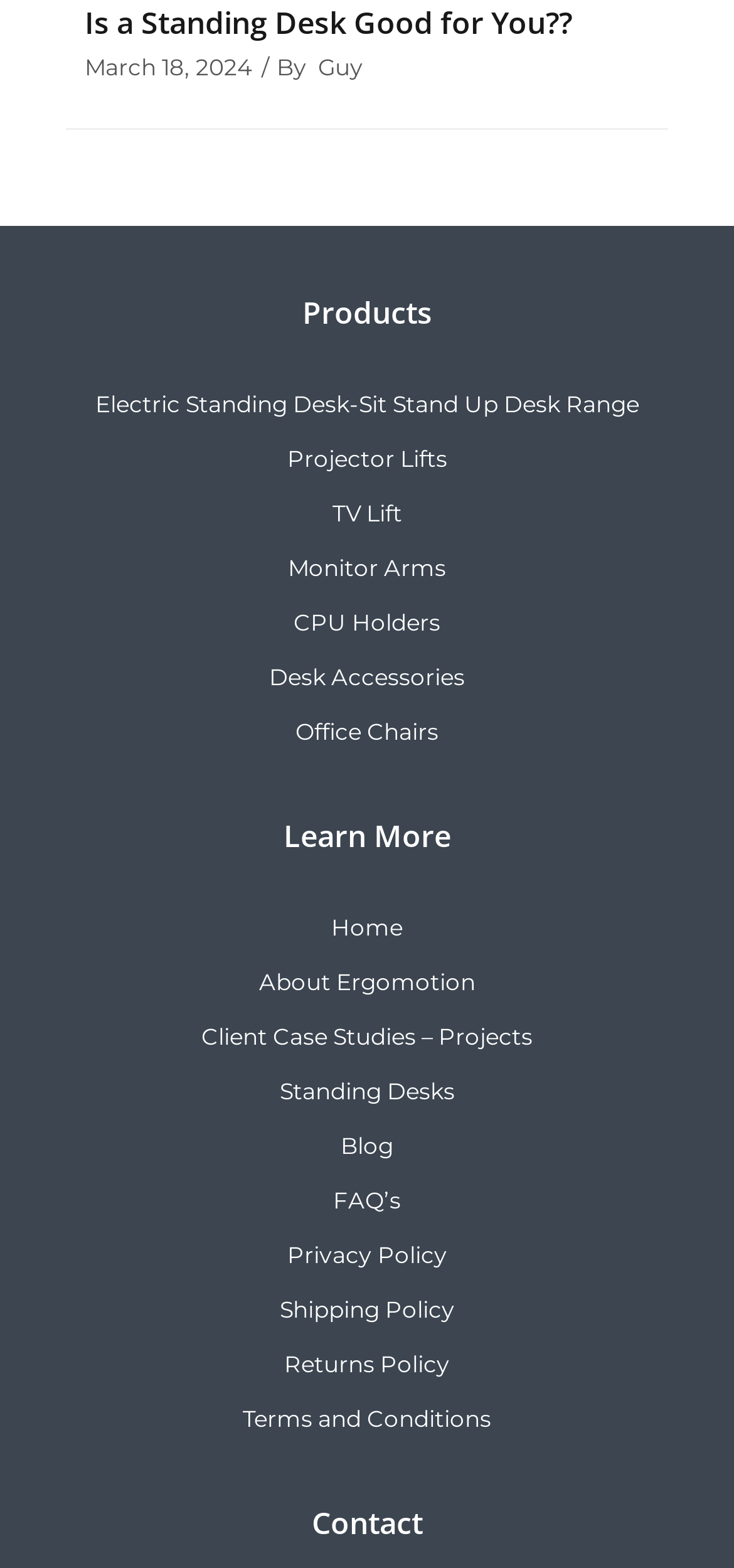Kindly determine the bounding box coordinates for the area that needs to be clicked to execute this instruction: "Learn more about Ergomotion".

[0.353, 0.617, 0.647, 0.635]